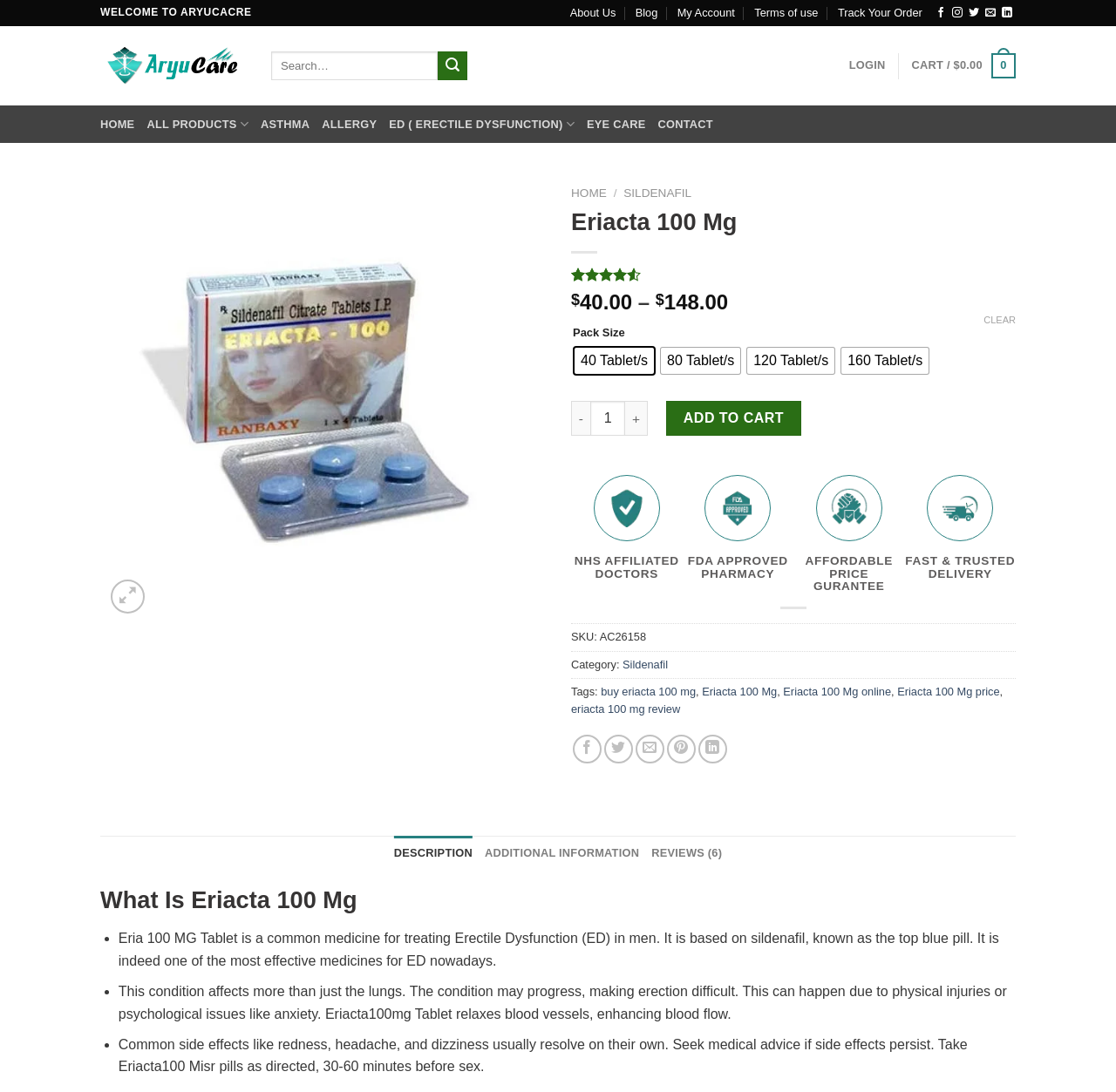Can you give a detailed response to the following question using the information from the image? How many social media sharing options are available?

I found the answer by looking at the link elements with the text 'Share on Facebook' and 'Share on Twitter', indicating that there are two social media sharing options available.